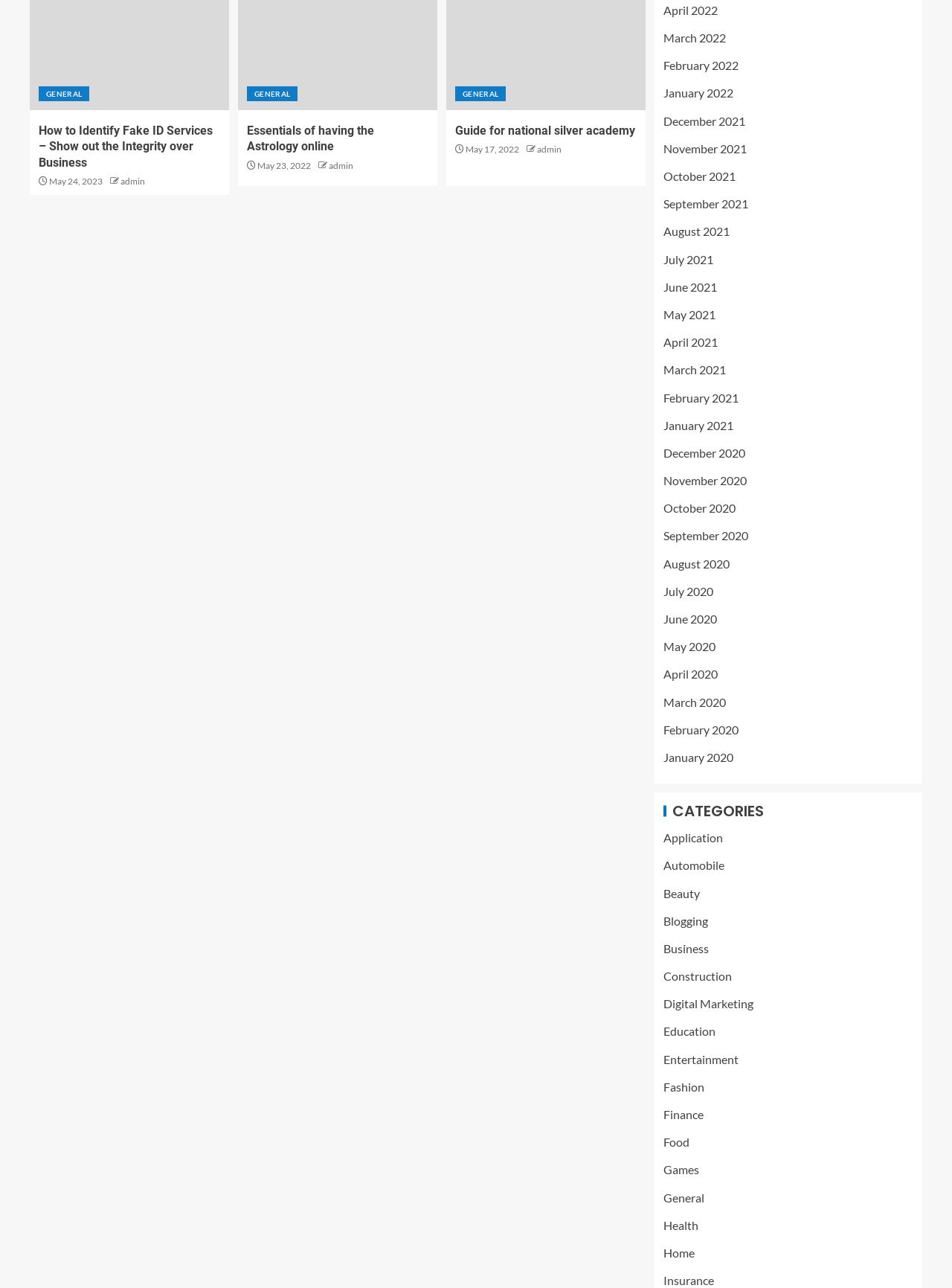With reference to the screenshot, provide a detailed response to the question below:
Who is the author of the articles?

I looked at the text next to each article and found that the author is listed as 'admin' for all three articles.